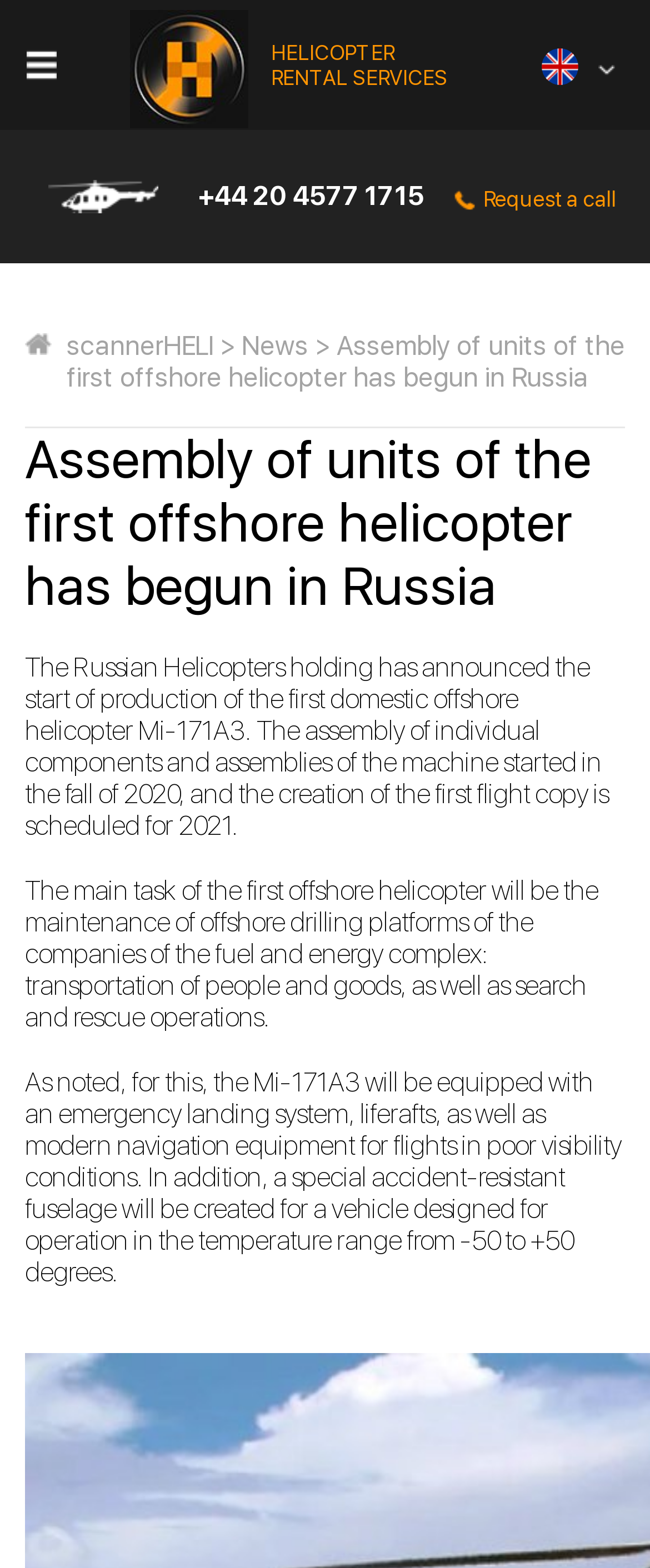Find the bounding box coordinates for the element described here: "parent_node: HELICOPTER".

[0.15, 0.001, 0.381, 0.081]